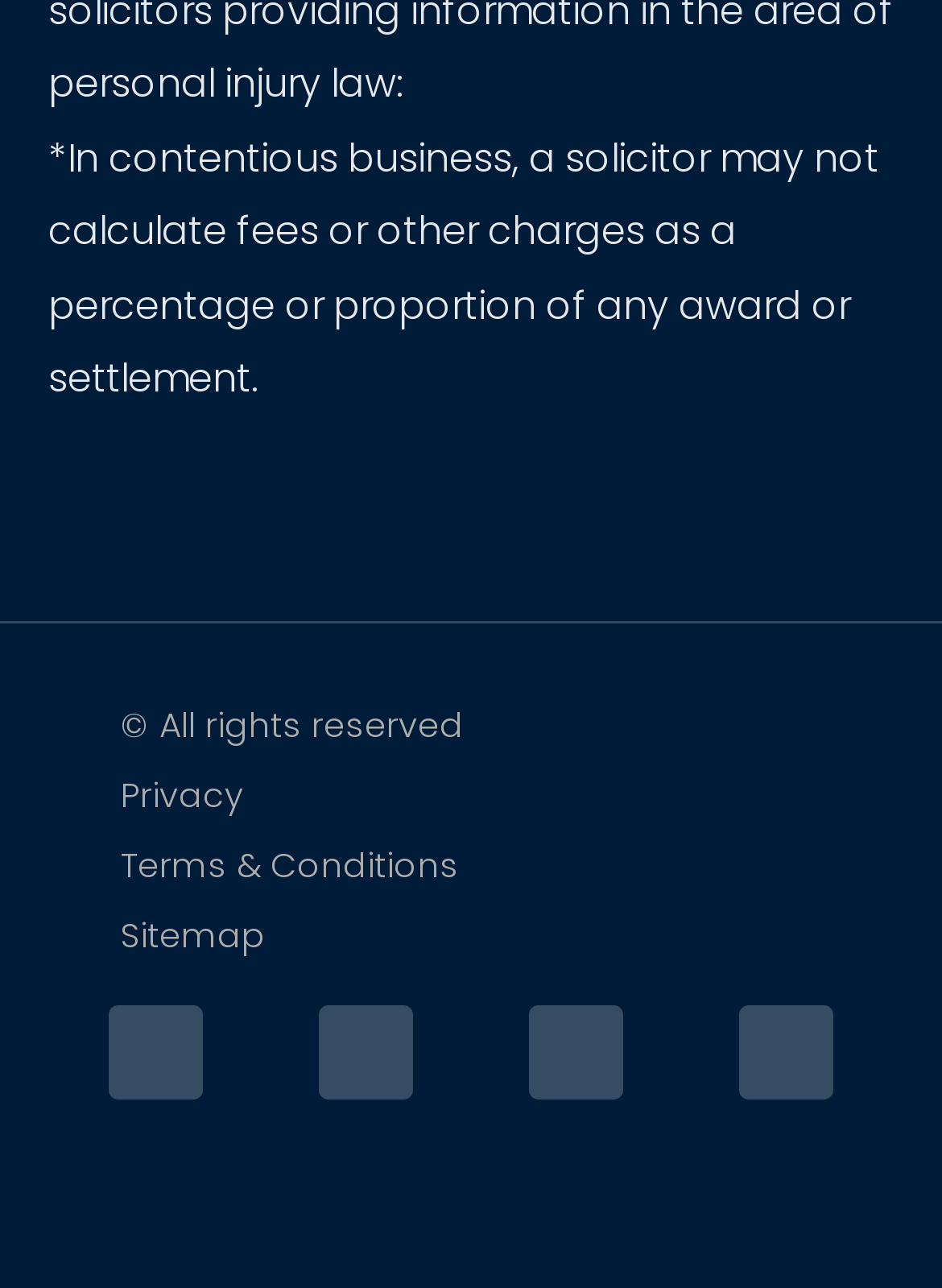Carefully examine the image and provide an in-depth answer to the question: How many links are there in the footer section?

There are five links in the footer section of the webpage, which are 'Privacy', 'Terms & Conditions', 'Sitemap', and two social media links.